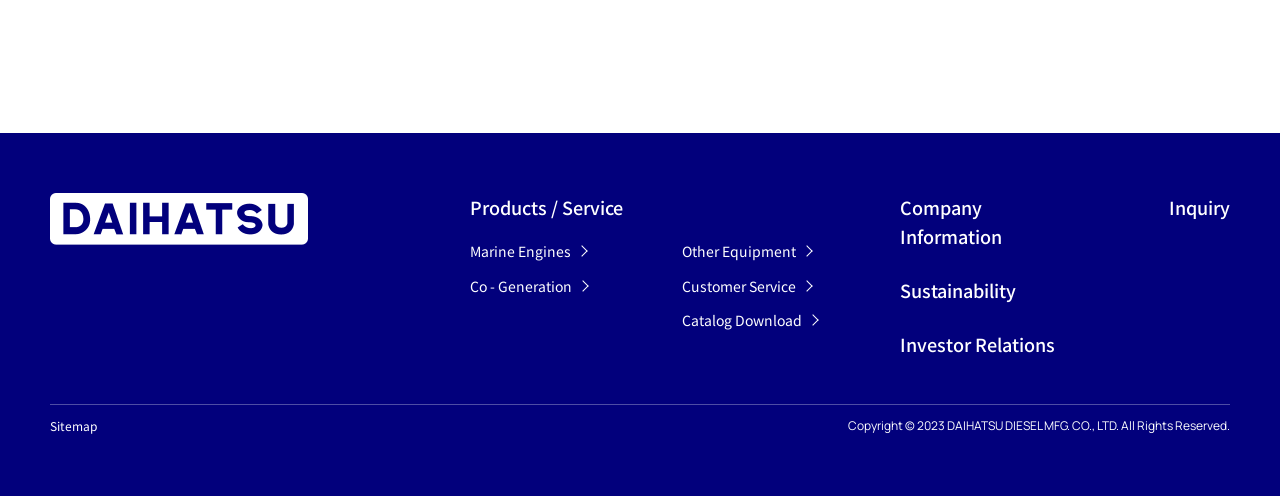Can you pinpoint the bounding box coordinates for the clickable element required for this instruction: "view products and services"? The coordinates should be four float numbers between 0 and 1, i.e., [left, top, right, bottom].

[0.367, 0.39, 0.487, 0.458]